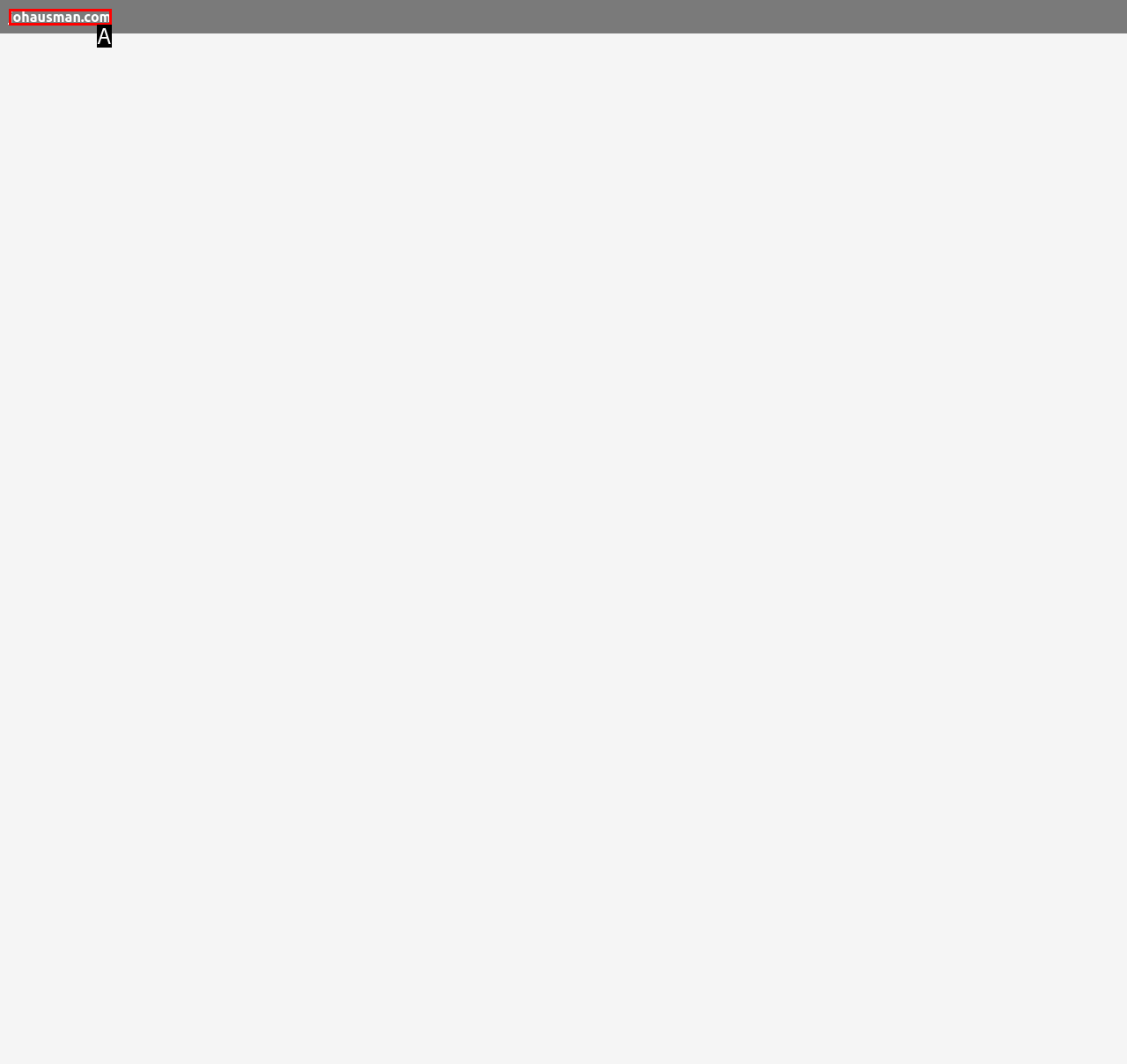Select the option that aligns with the description: johausman.com
Respond with the letter of the correct choice from the given options.

A